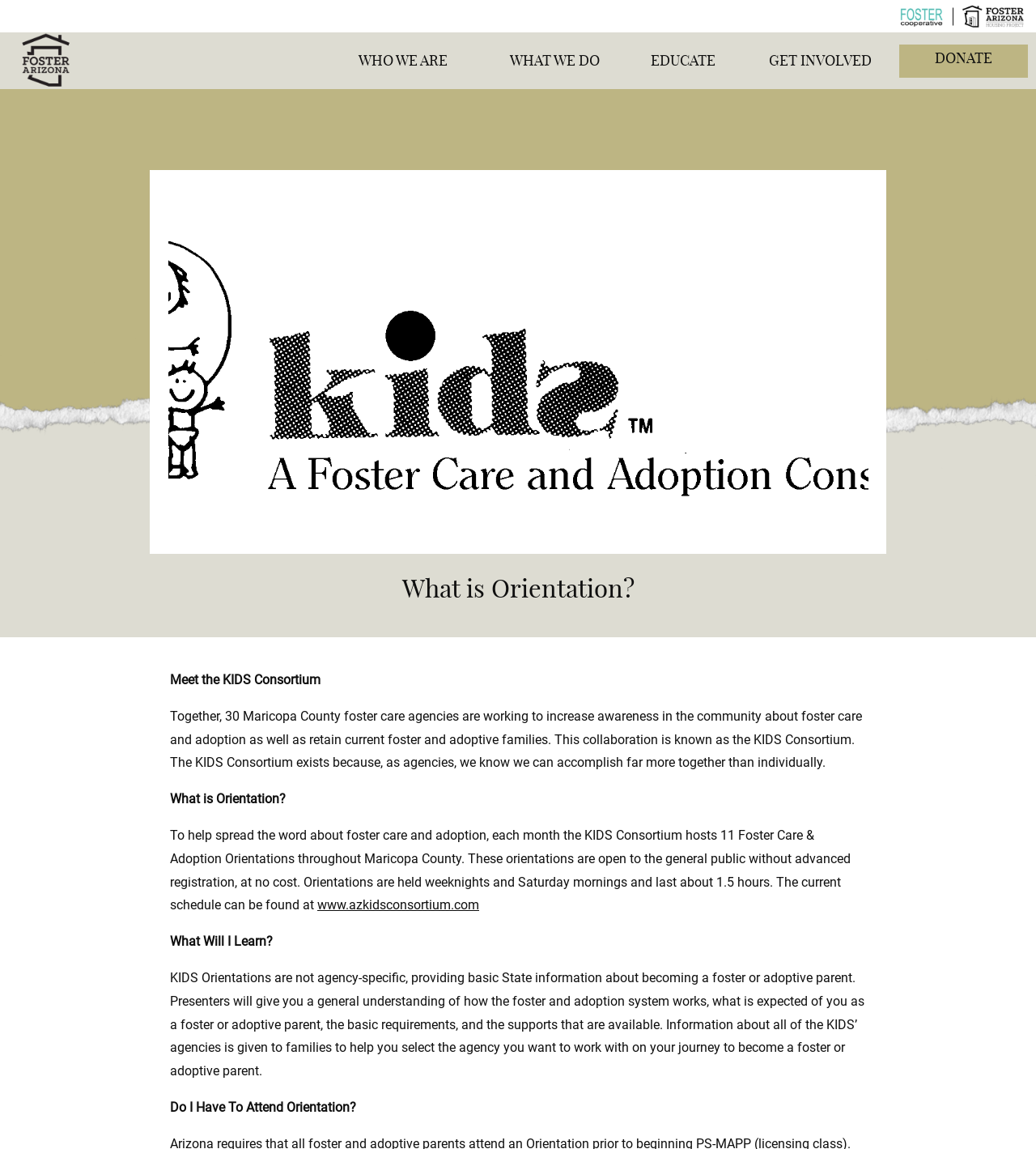How many Foster Care & Adoption Orientations are hosted by the KIDS Consortium each month?
Please provide a comprehensive answer to the question based on the webpage screenshot.

The webpage states that the KIDS Consortium hosts 11 Foster Care & Adoption Orientations throughout Maricopa County each month. This information is provided in the paragraph that starts with 'To help spread the word about foster care and adoption...'.